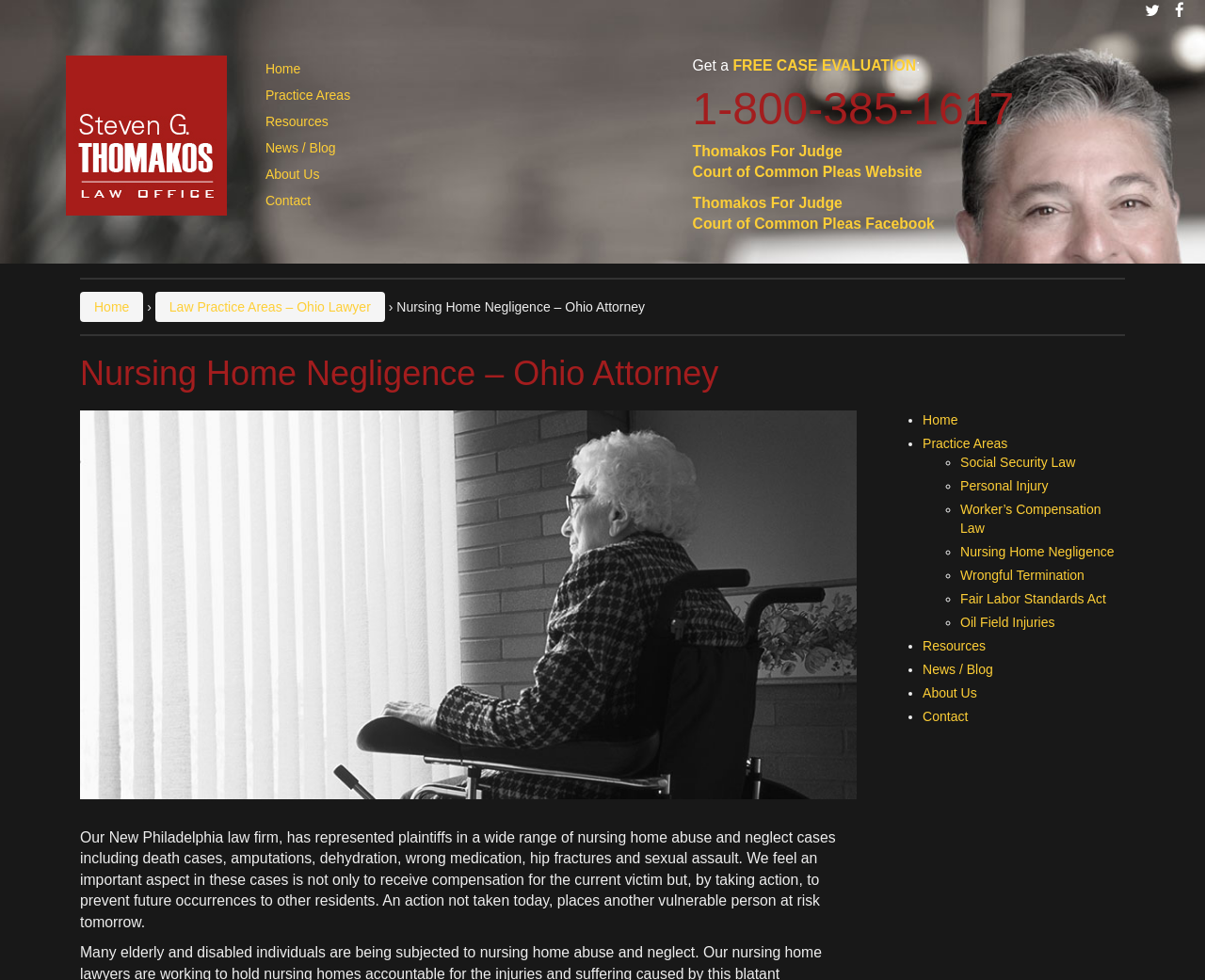Find the bounding box coordinates of the clickable area that will achieve the following instruction: "Go to the 'Contact' page".

[0.22, 0.197, 0.258, 0.212]